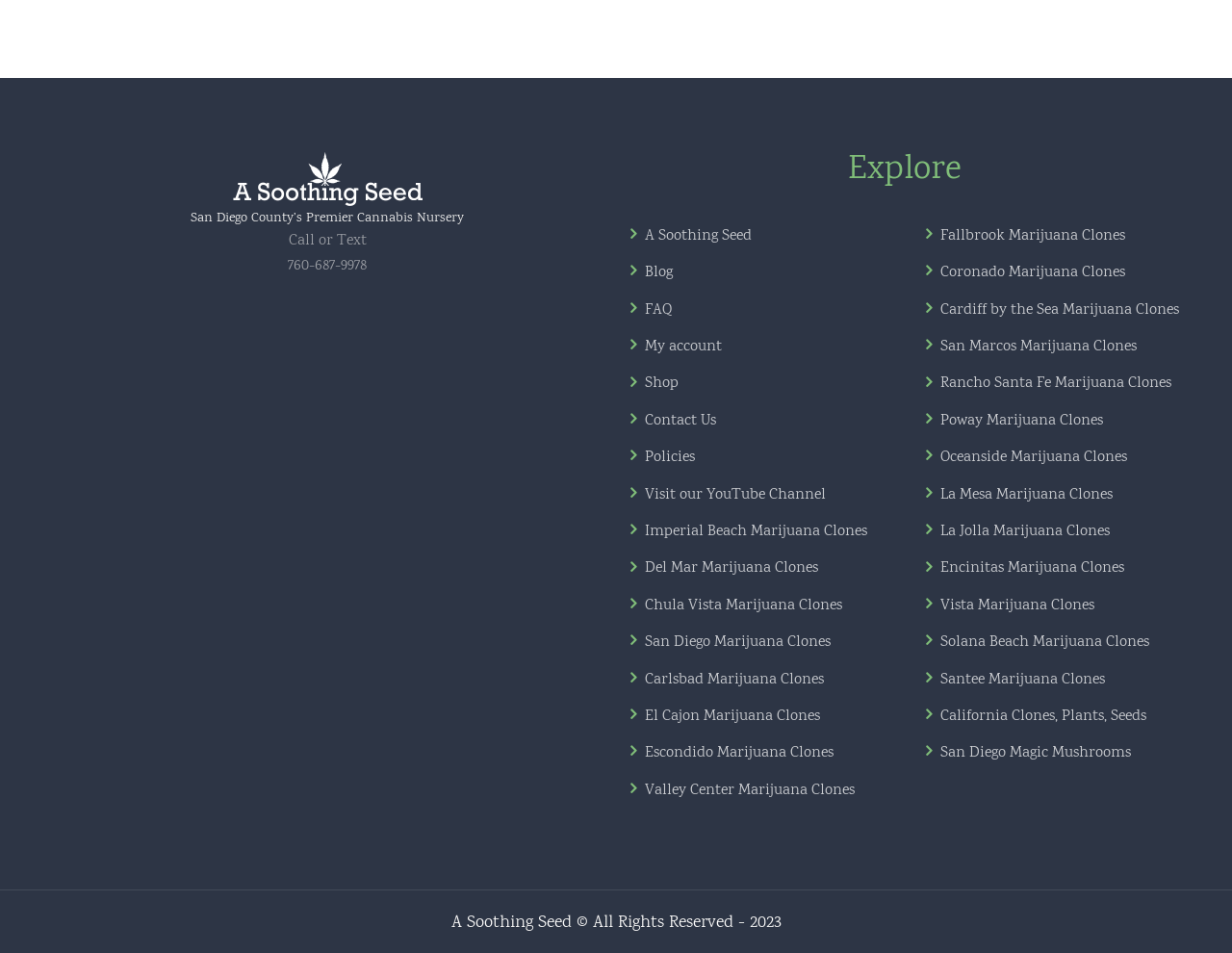Please find the bounding box coordinates of the element's region to be clicked to carry out this instruction: "Shop for cannabis clones".

[0.512, 0.392, 0.717, 0.431]